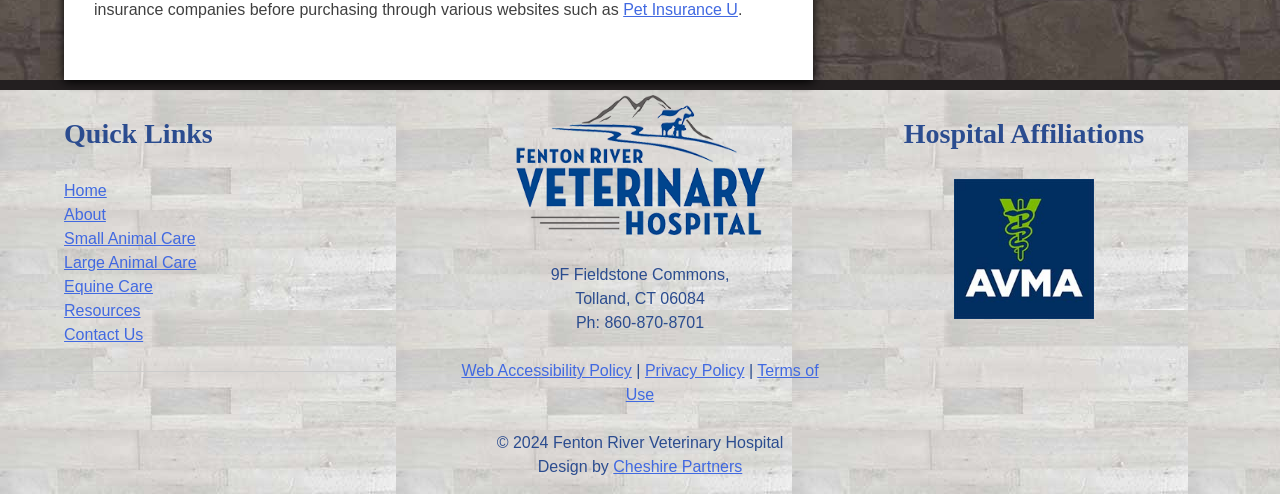Identify the bounding box coordinates for the element that needs to be clicked to fulfill this instruction: "Go to Home". Provide the coordinates in the format of four float numbers between 0 and 1: [left, top, right, bottom].

[0.05, 0.368, 0.083, 0.402]